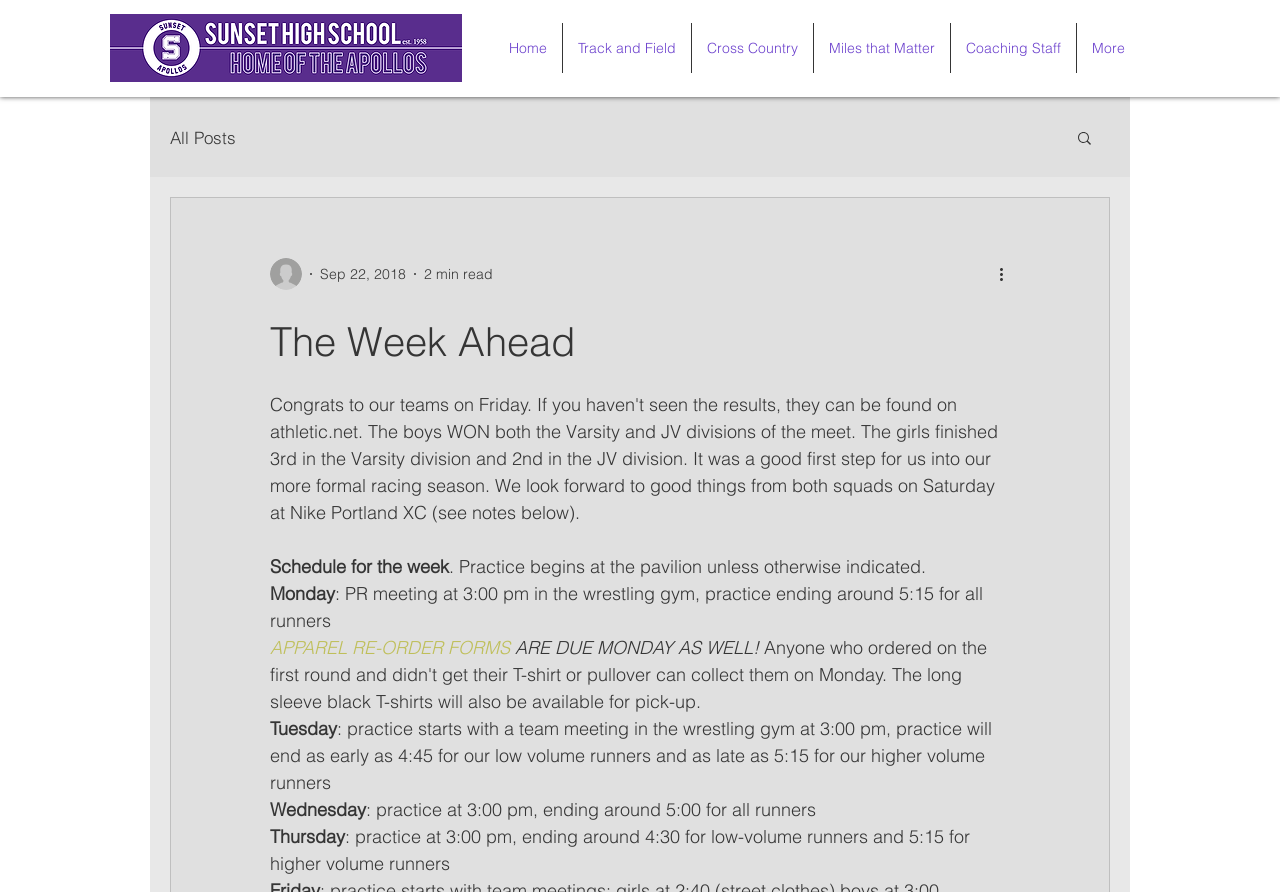Pinpoint the bounding box coordinates for the area that should be clicked to perform the following instruction: "Read the post about APPAREL RE-ORDER FORMS".

[0.211, 0.713, 0.398, 0.739]